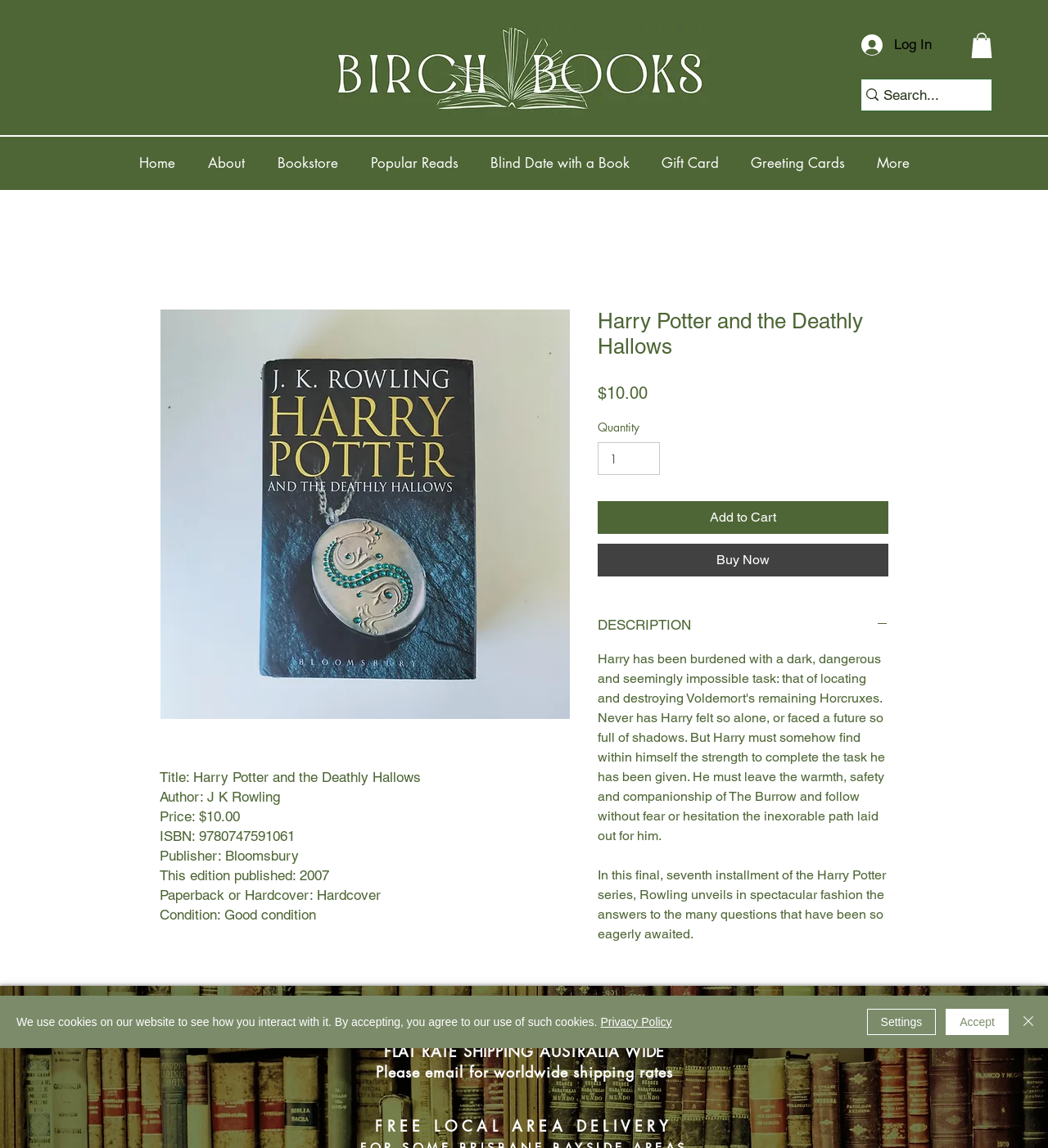Can you look at the image and give a comprehensive answer to the question:
What is the condition of the book?

The condition of the book is mentioned in the article section of the webpage, where it is displayed as 'Condition: Good condition'.